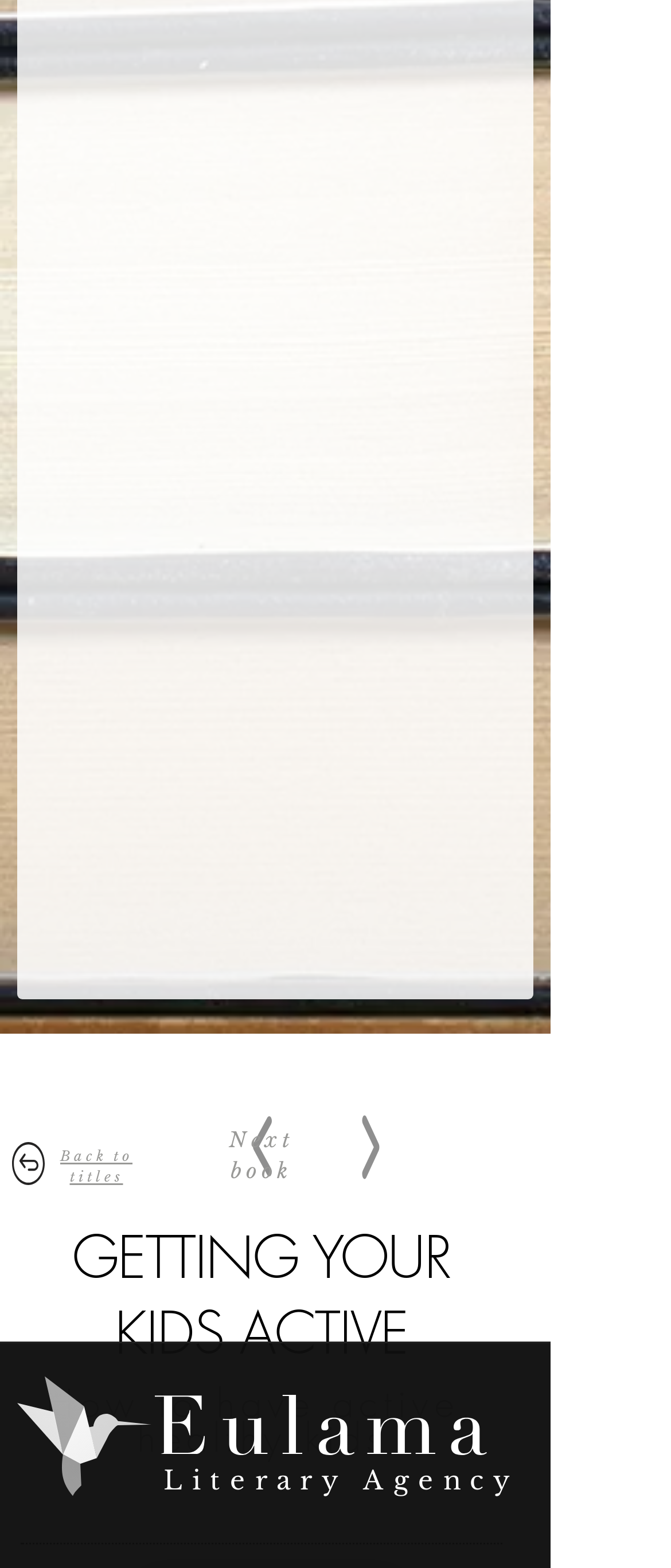Please look at the image and answer the question with a detailed explanation: Is there a logo of the agency on the page?

The presence of a logo can be inferred from the image element 'Eulama Logo' which is a child element of the link element 'Eulama Logo'. This suggests that the agency's logo is displayed on the page.